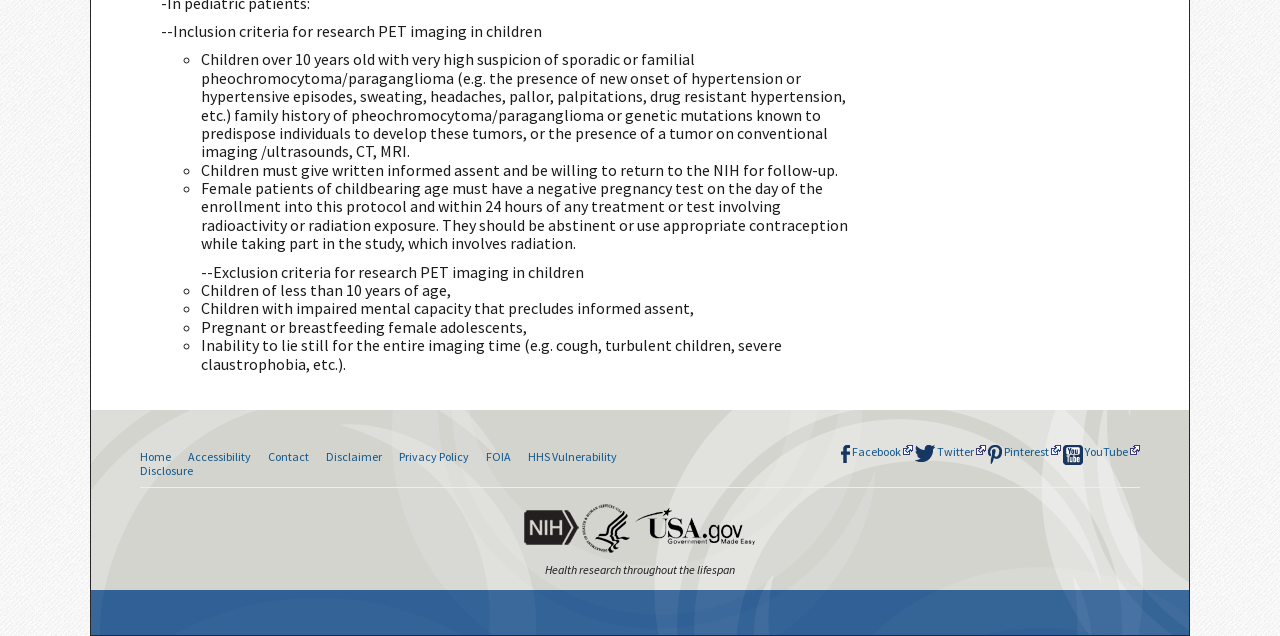Determine the bounding box coordinates of the clickable element to complete this instruction: "Follow the NIH on Facebook". Provide the coordinates in the format of four float numbers between 0 and 1, [left, top, right, bottom].

[0.666, 0.698, 0.704, 0.721]